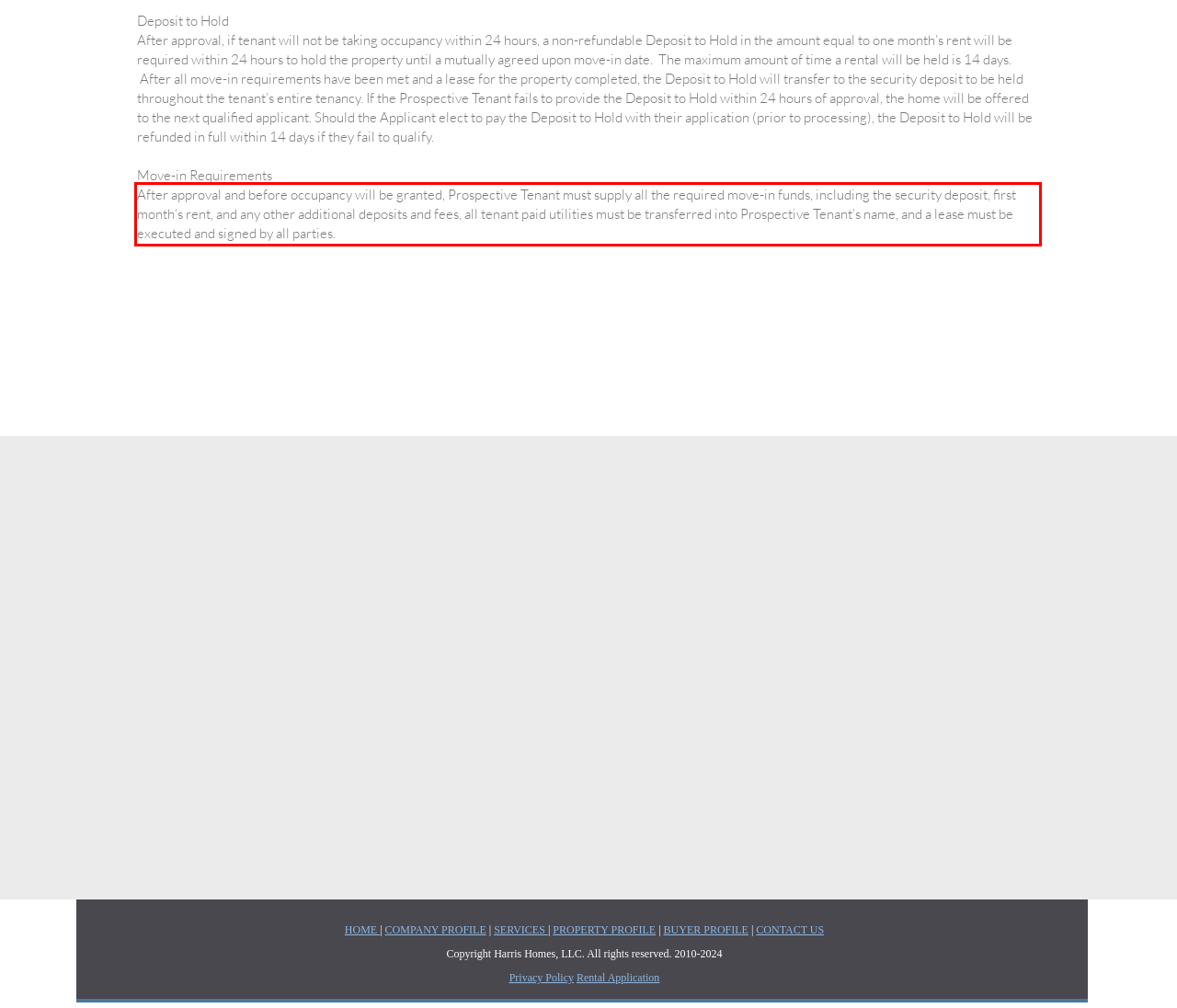Using the provided screenshot, read and generate the text content within the red-bordered area.

After approval and before occupancy will be granted, Prospective Tenant must supply all the required move-in funds, including the security deposit, first month’s rent, and any other additional deposits and fees, all tenant paid utilities must be transferred into Prospective Tenant’s name, and a lease must be executed and signed by all parties.